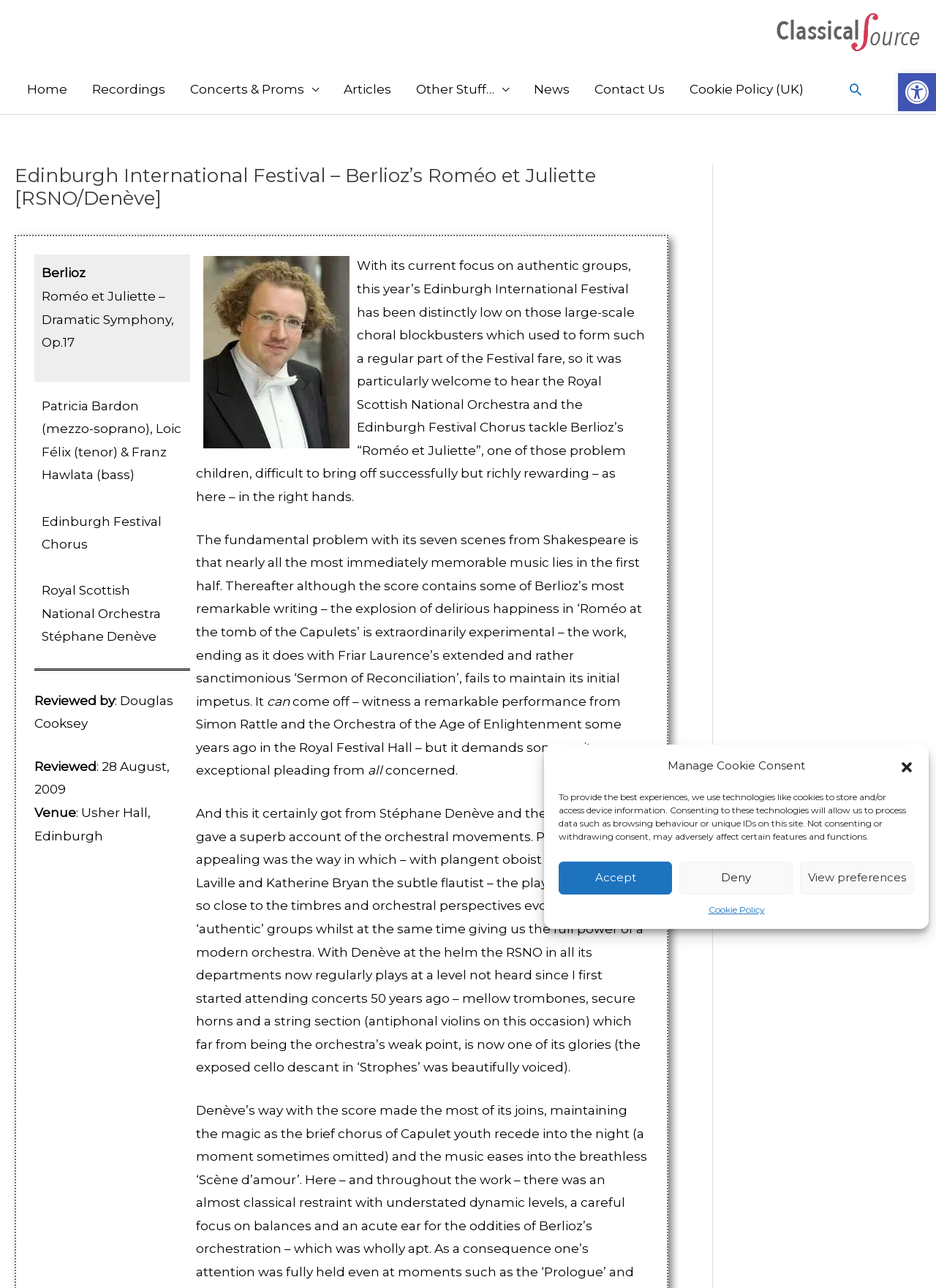What is the name of the mezzo-soprano singer?
Carefully analyze the image and provide a thorough answer to the question.

I found the answer by reading the text on the webpage, which mentions 'Patricia Bardon (mezzo-soprano)' as one of the performers.